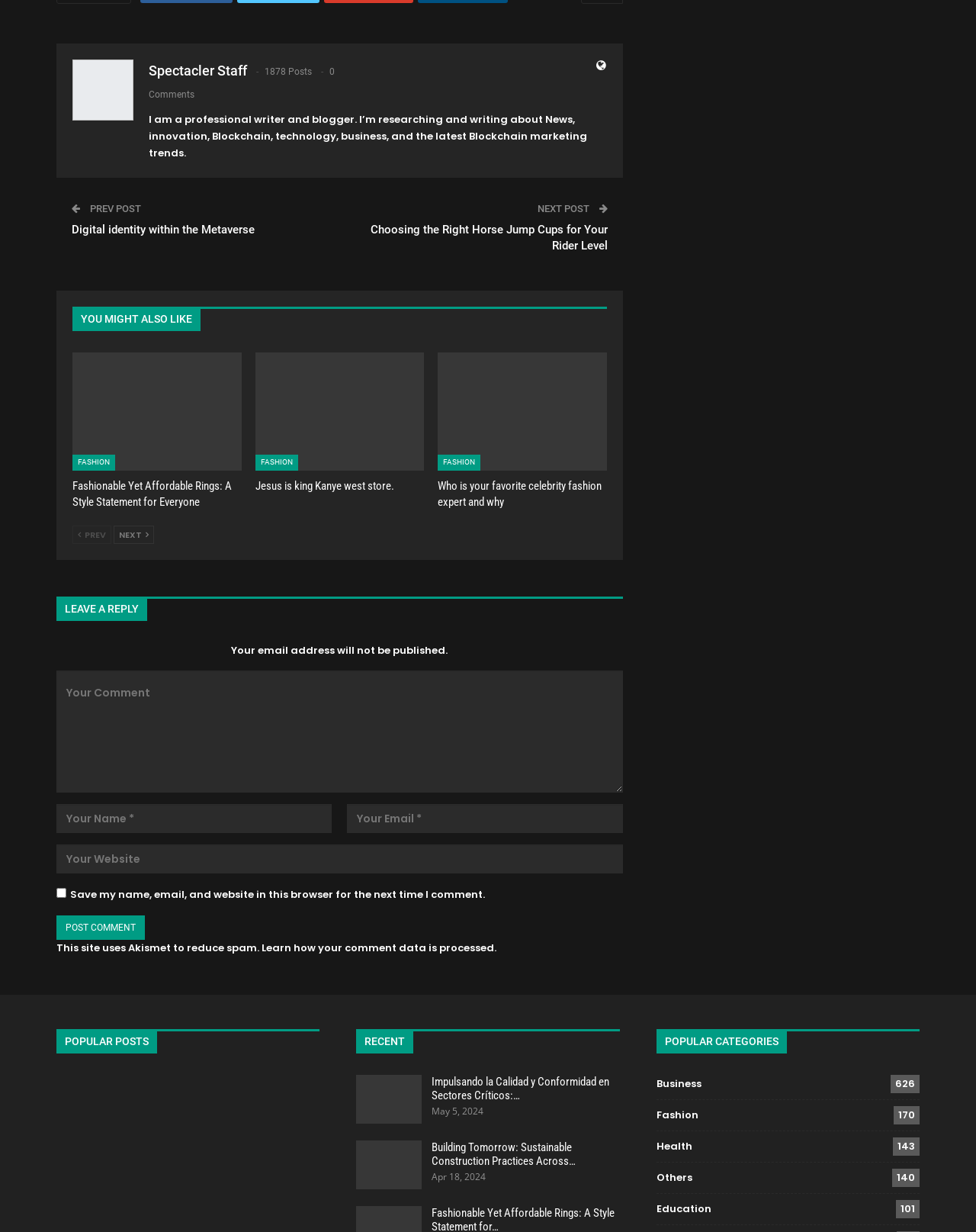Reply to the question with a single word or phrase:
What categories are available on this website?

Business, Fashion, Health, Others, Education